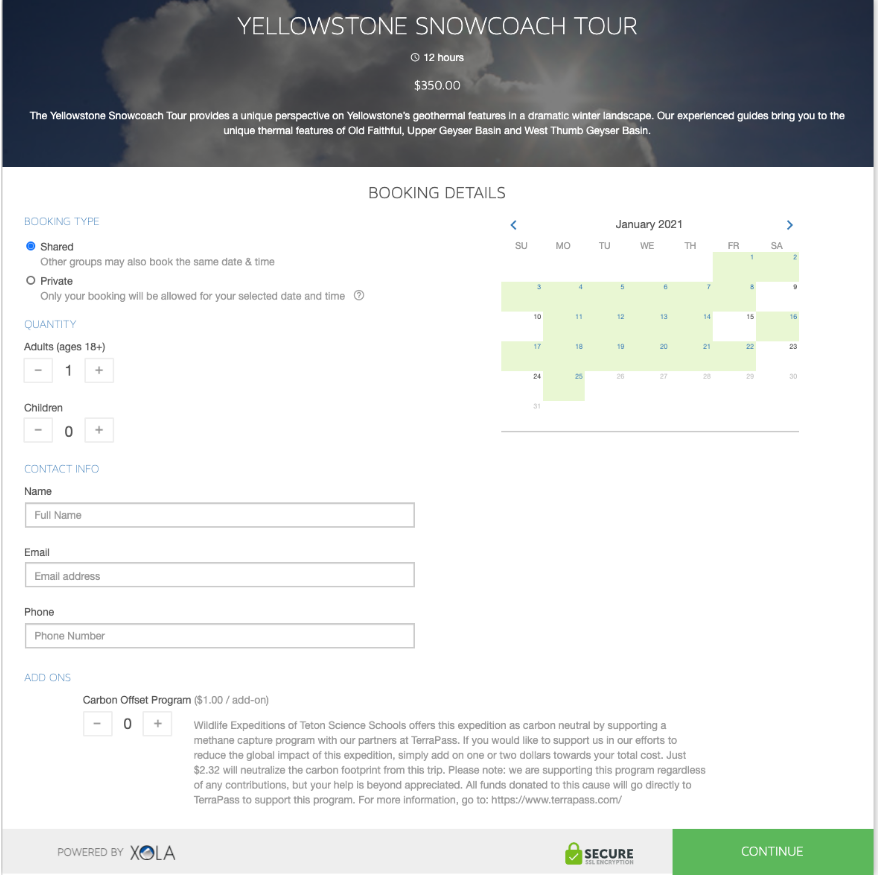Craft a thorough explanation of what is depicted in the image.

The image presents the booking interface for the "Yellowstone Snowcoach Tour," a 12-hour experience priced at $350. The layout features options for booking type, including "Shared" and "Private," indicating potential group reservations. Users can specify the number of adults and children, filling in contact information such as name, email, and phone number. Additionally, there's an option for a carbon offset program aimed at making the tour carbon neutral, underscoring a commitment to sustainability. A calendar displays available dates for booking in January 2021, enhancing user navigation and planning for this unique adventure through Yellowstone's mesmerizing geological features.